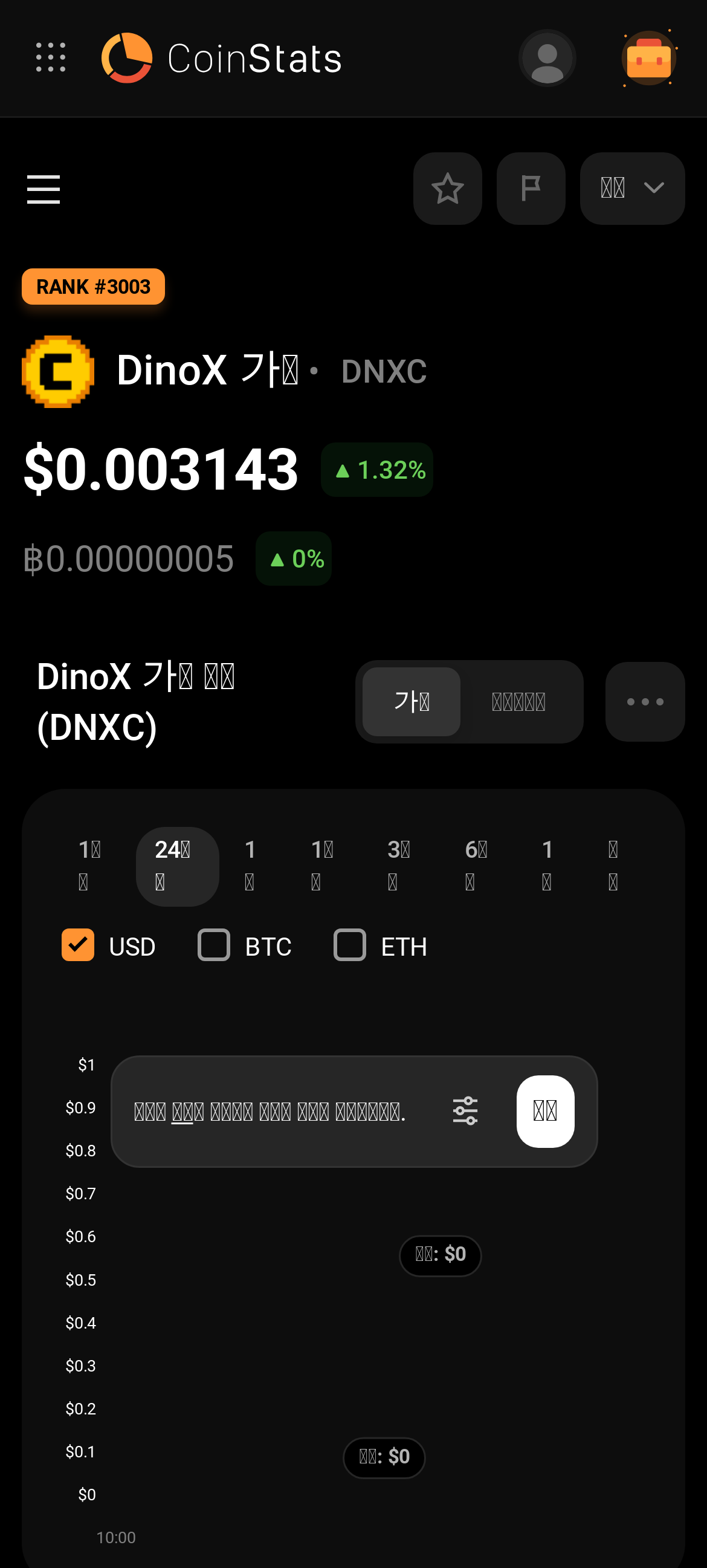Give the bounding box coordinates for the element described as: "Français".

[0.146, 0.025, 0.303, 0.047]